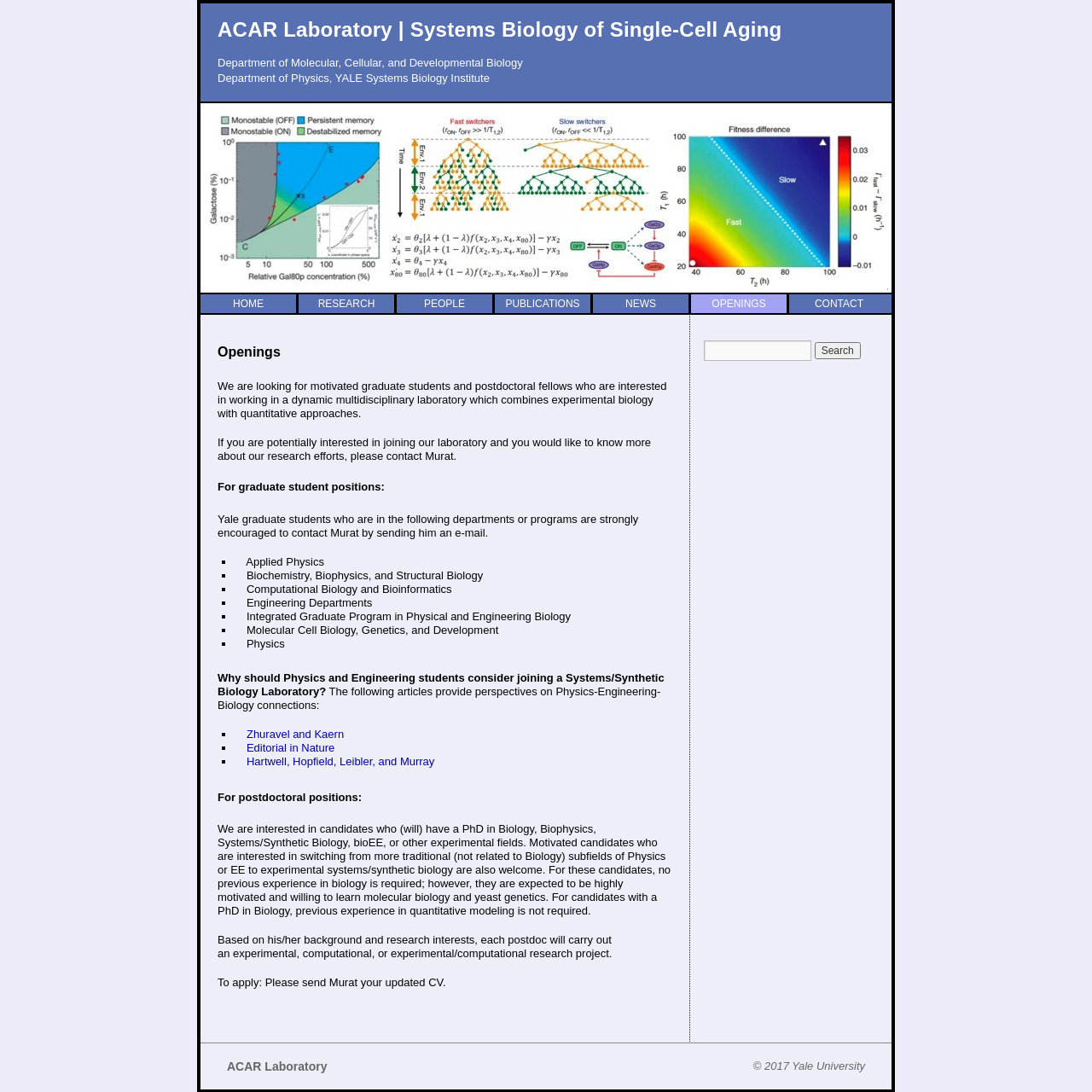Provide the bounding box coordinates of the HTML element this sentence describes: "People". The bounding box coordinates consist of four float numbers between 0 and 1, i.e., [left, top, right, bottom].

[0.363, 0.27, 0.451, 0.287]